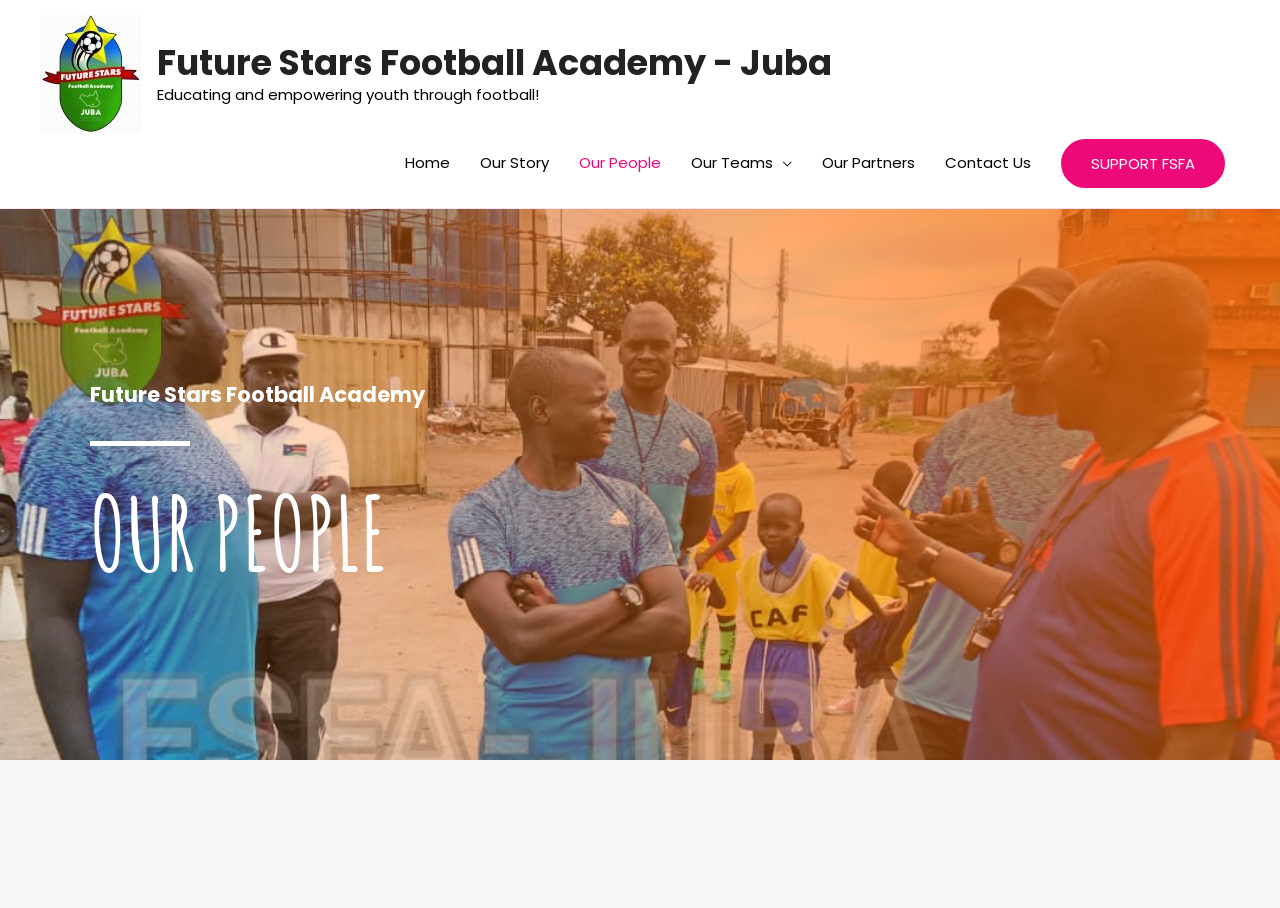Please provide a comprehensive response to the question based on the details in the image: What is the name of the academy?

I found the name of the academy by looking at the image element with the bounding box coordinates [0.031, 0.017, 0.111, 0.146], which contains the text 'Future Stars Football Academy – Juba', and also by looking at the link element with the bounding box coordinates [0.123, 0.042, 0.65, 0.096], which also contains the same text.